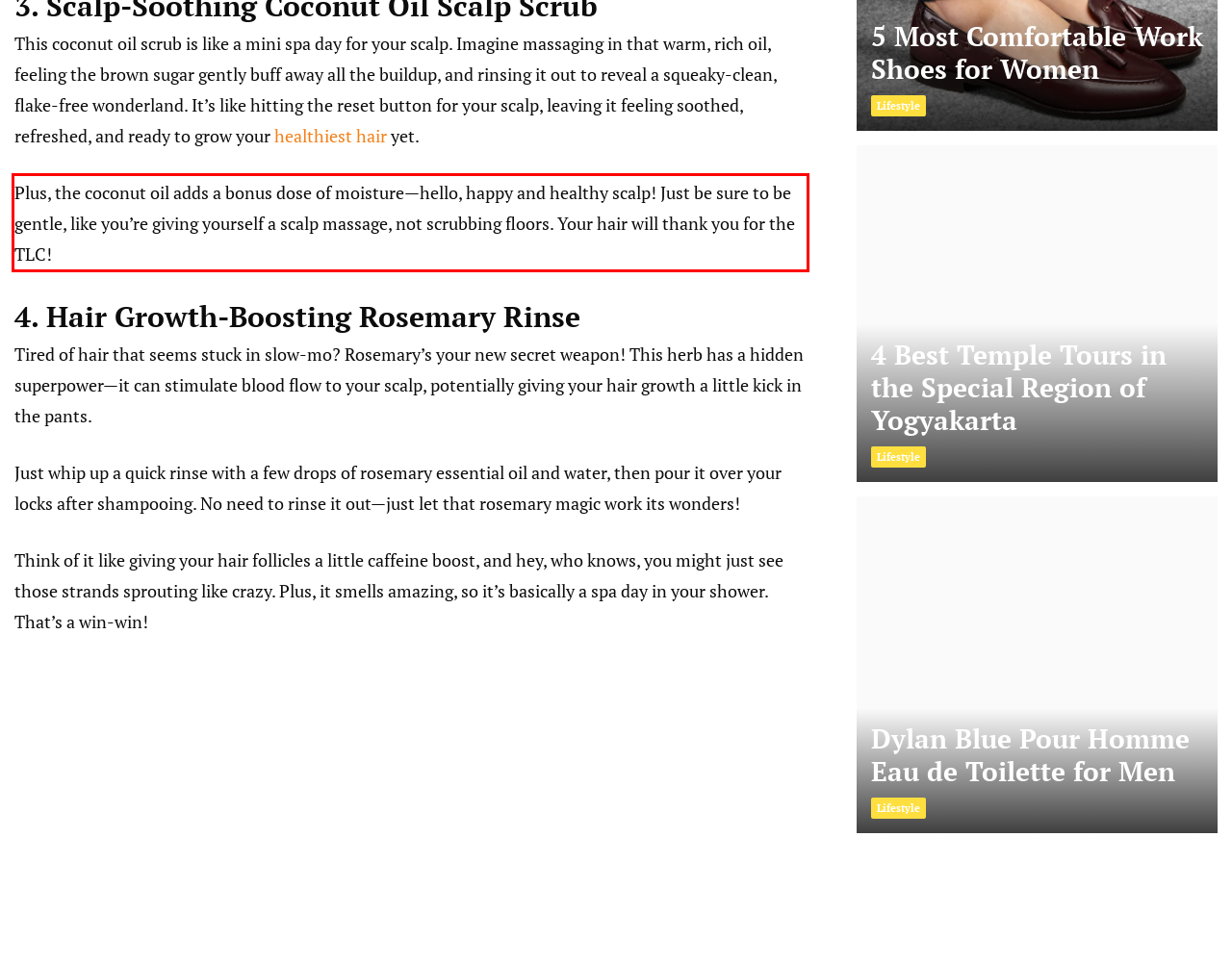Within the screenshot of a webpage, identify the red bounding box and perform OCR to capture the text content it contains.

Plus, the coconut oil adds a bonus dose of moisture—hello, happy and healthy scalp! Just be sure to be gentle, like you’re giving yourself a scalp massage, not scrubbing floors. Your hair will thank you for the TLC!